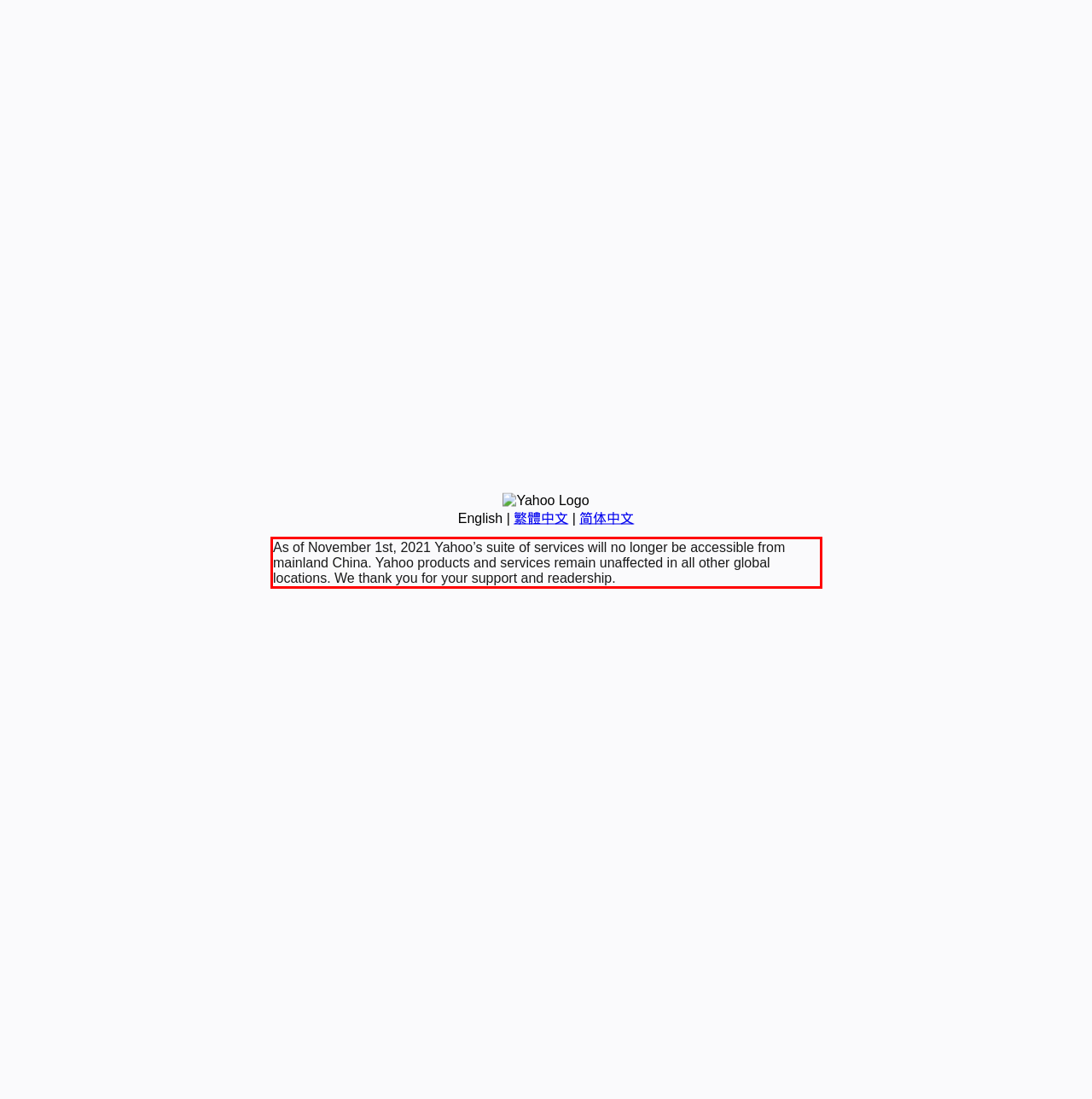You are provided with a screenshot of a webpage that includes a red bounding box. Extract and generate the text content found within the red bounding box.

As of November 1st, 2021 Yahoo’s suite of services will no longer be accessible from mainland China. Yahoo products and services remain unaffected in all other global locations. We thank you for your support and readership.